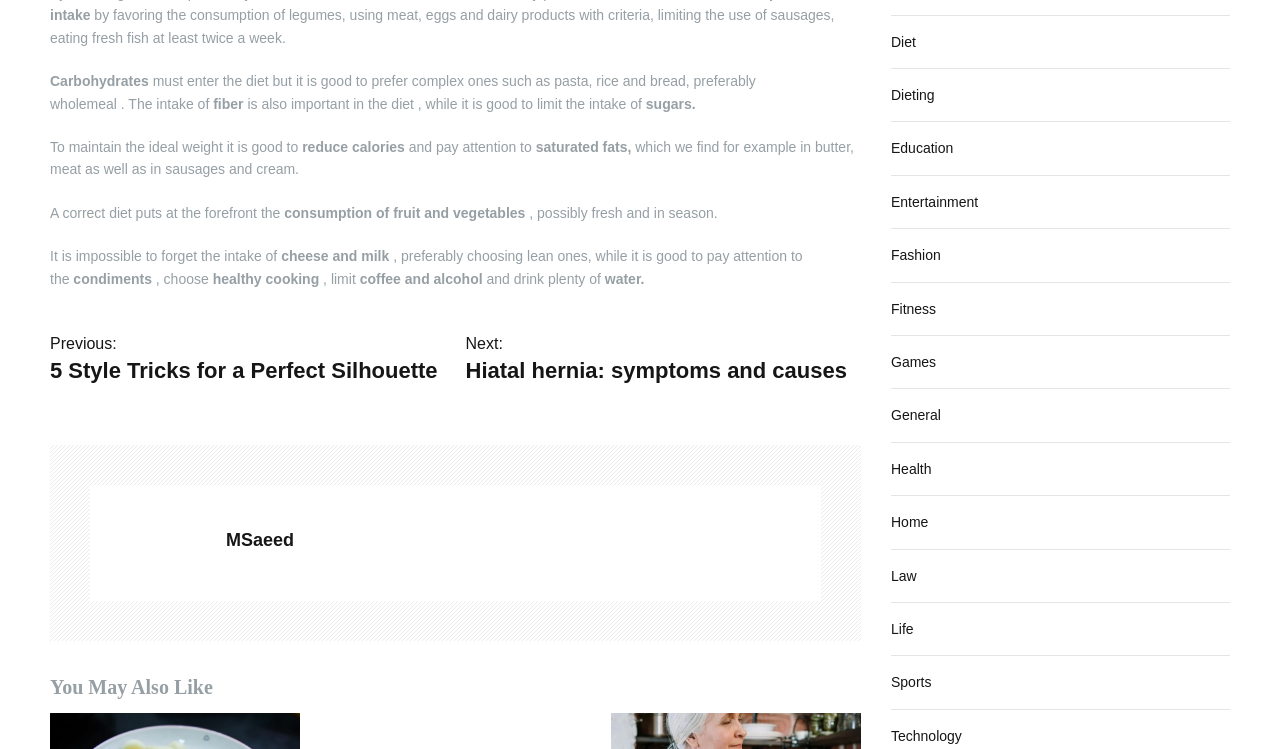Can you pinpoint the bounding box coordinates for the clickable element required for this instruction: "Click on 'You May Also Like'"? The coordinates should be four float numbers between 0 and 1, i.e., [left, top, right, bottom].

[0.039, 0.896, 0.673, 0.939]